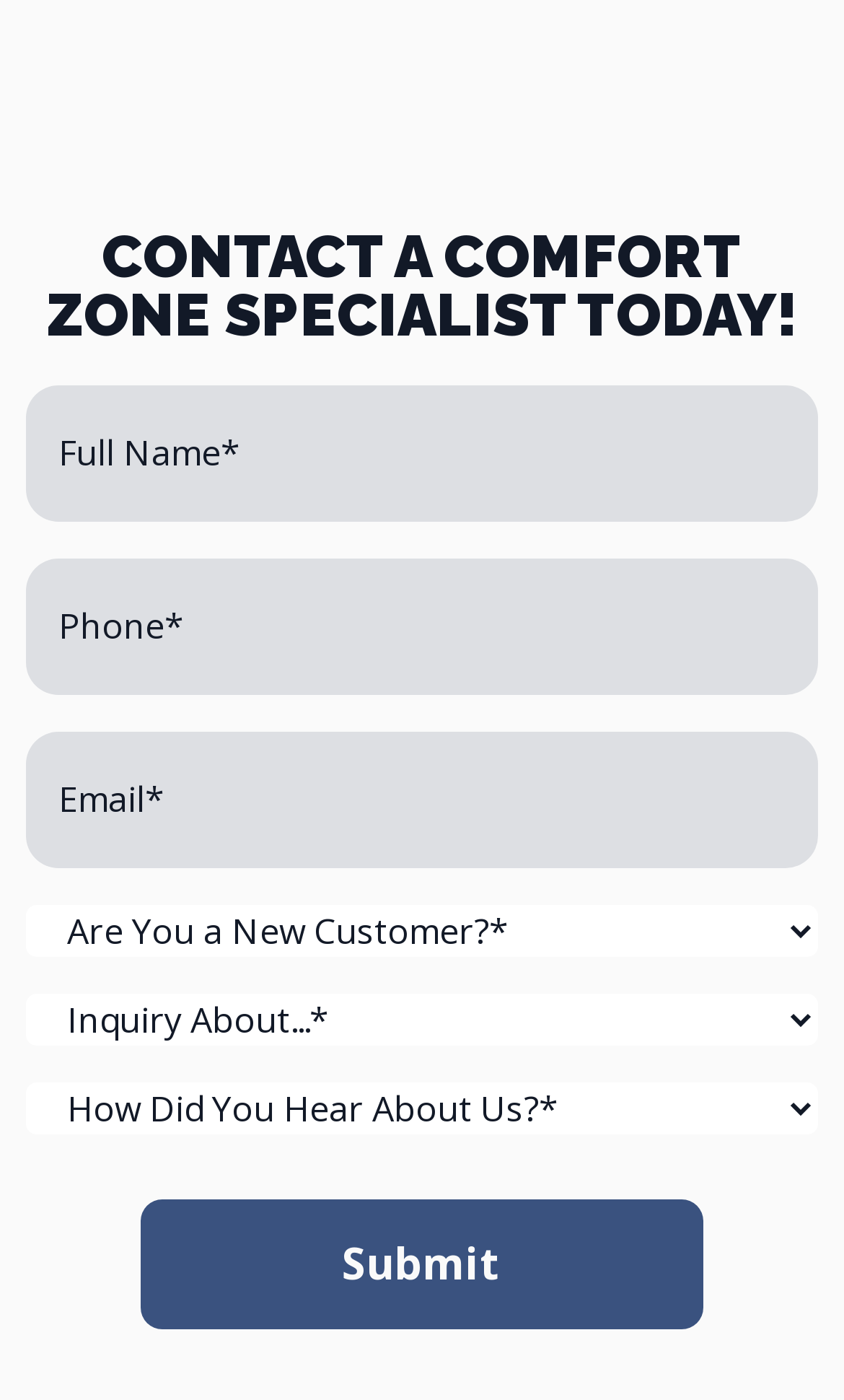What is the purpose of the contact form?
Refer to the image and give a detailed response to the question.

The contact form is the main element on the webpage, and it contains fields for full name, phone, email, and other information. The presence of a submit button suggests that the form is intended to be filled out and submitted to contact a specialist, as indicated by the static text 'CONTACT A COMFORT ZONE SPECIALIST TODAY!' at the top of the page.